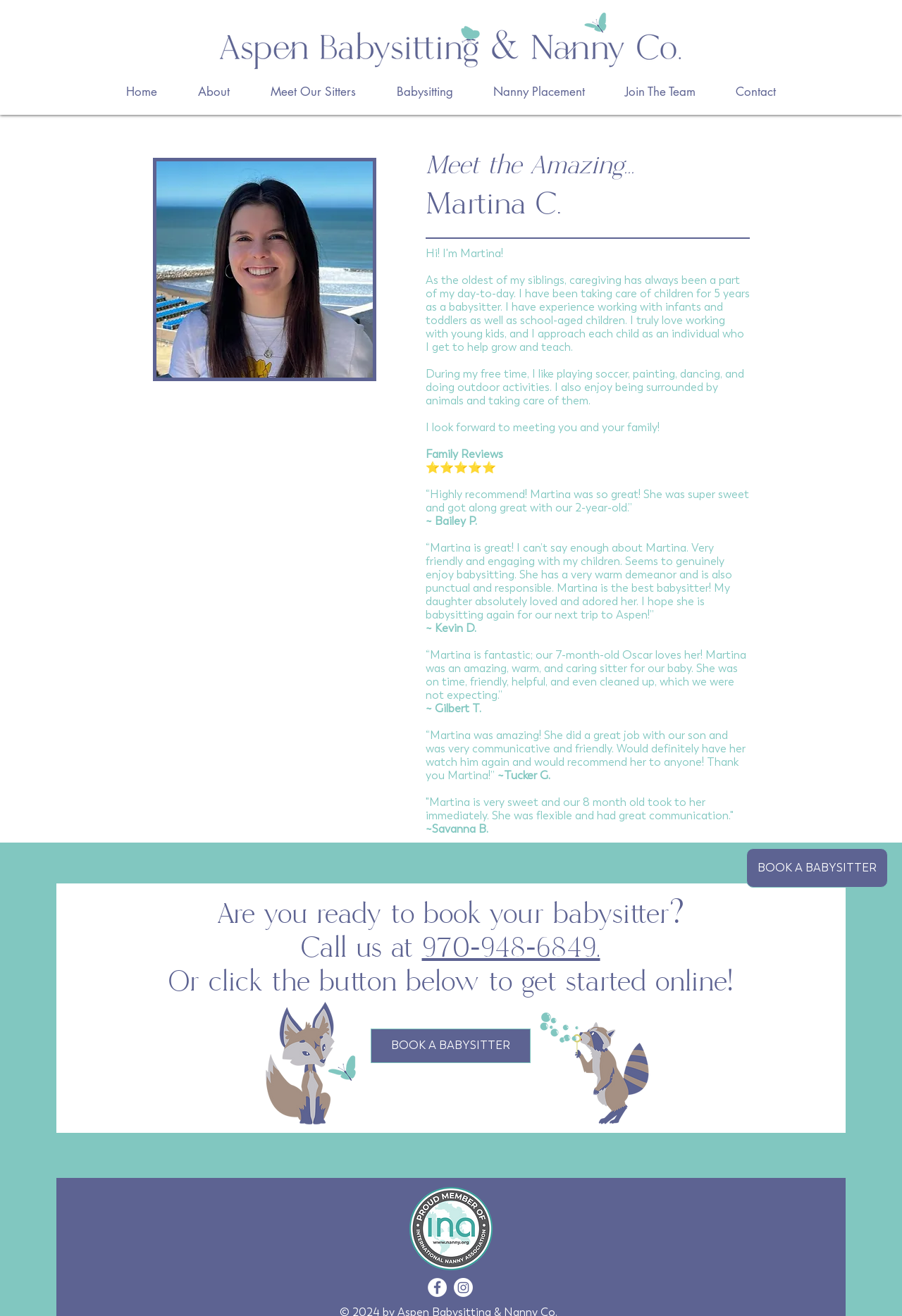Provide the bounding box coordinates in the format (top-left x, top-left y, bottom-right x, bottom-right y). All values are floating point numbers between 0 and 1. Determine the bounding box coordinate of the UI element described as: Artificial Turf Supplier

None